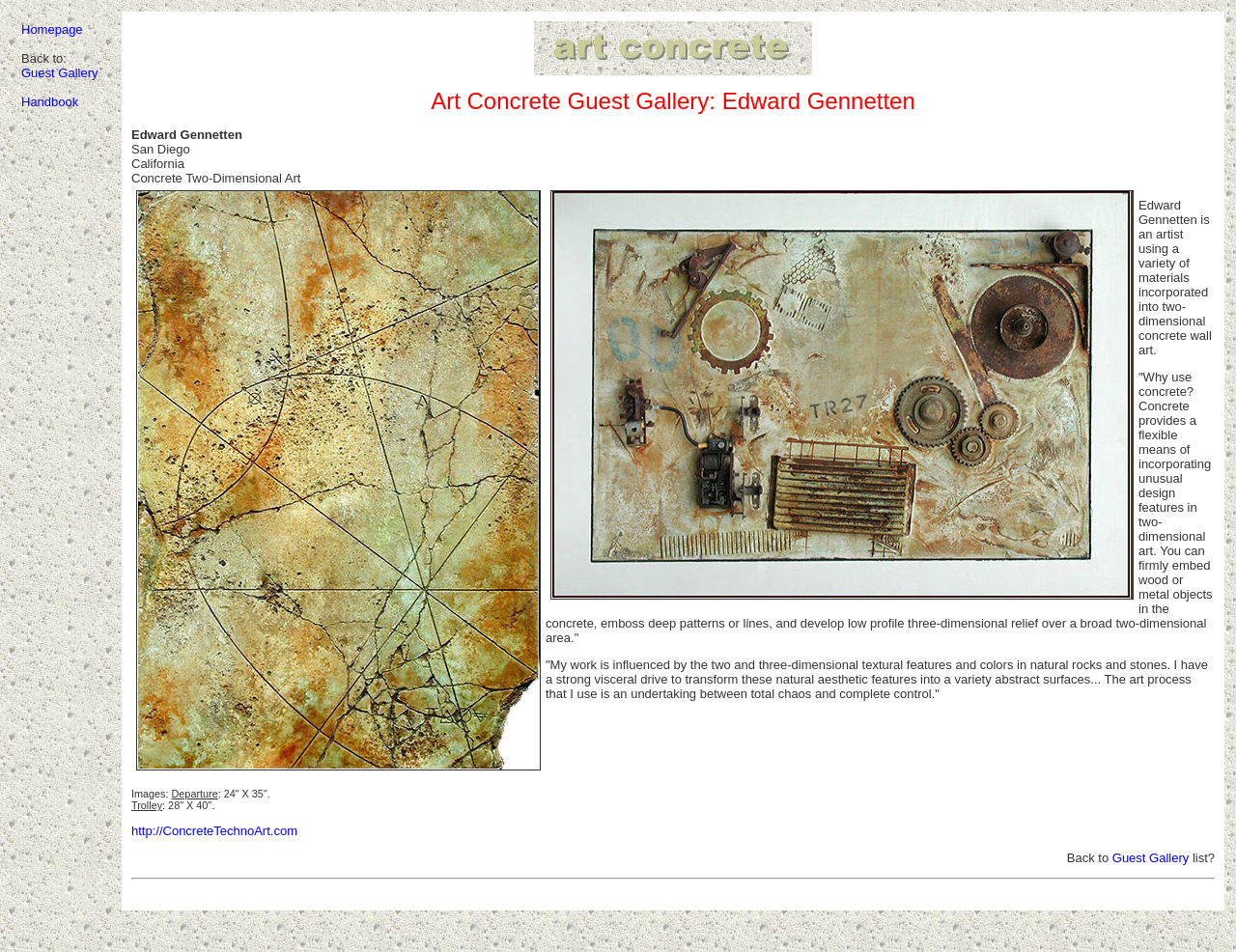Provide the bounding box for the UI element matching this description: "Guest Gallery".

[0.017, 0.069, 0.079, 0.084]